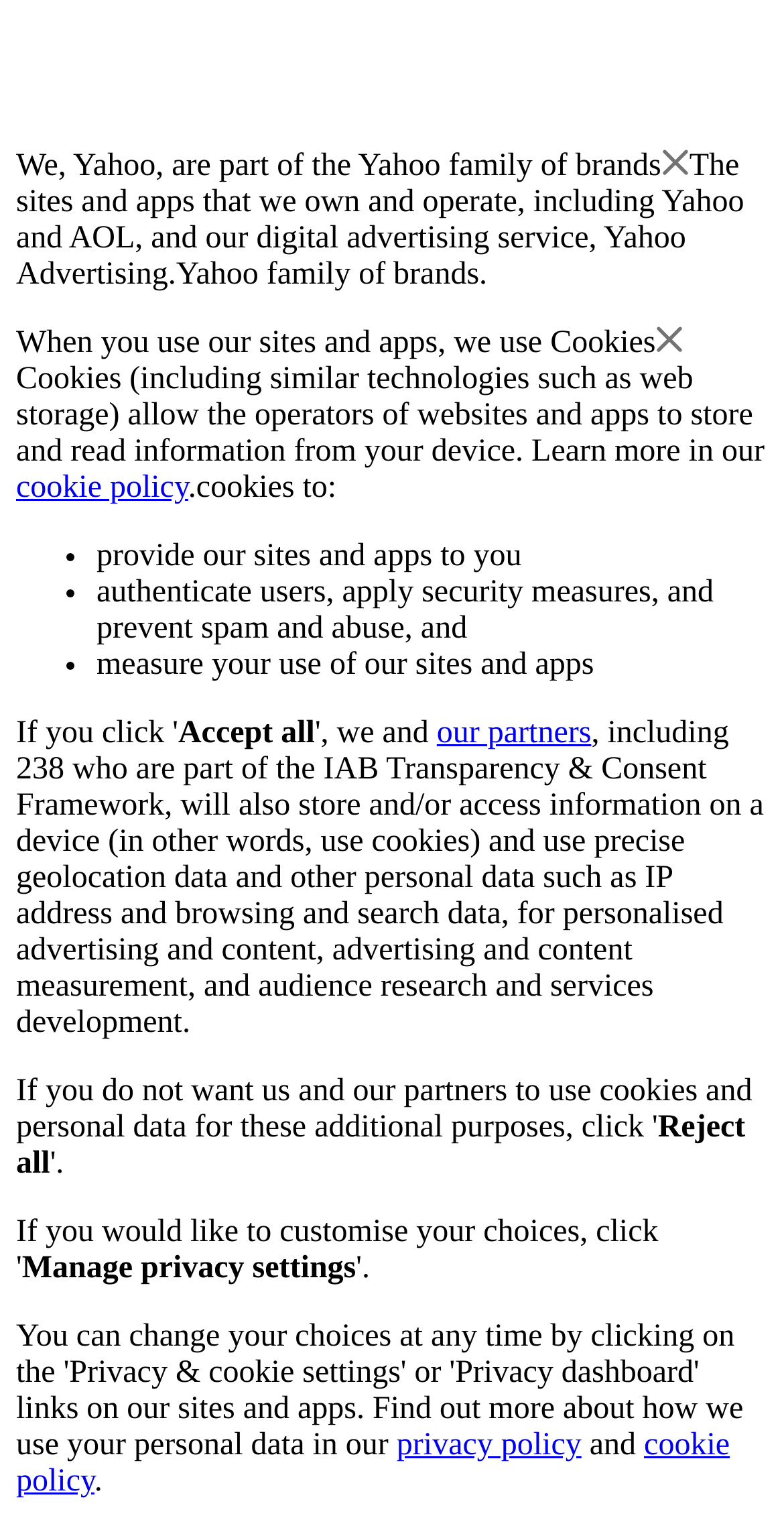Reply to the question with a single word or phrase:
What is Yahoo part of?

Yahoo family of brands